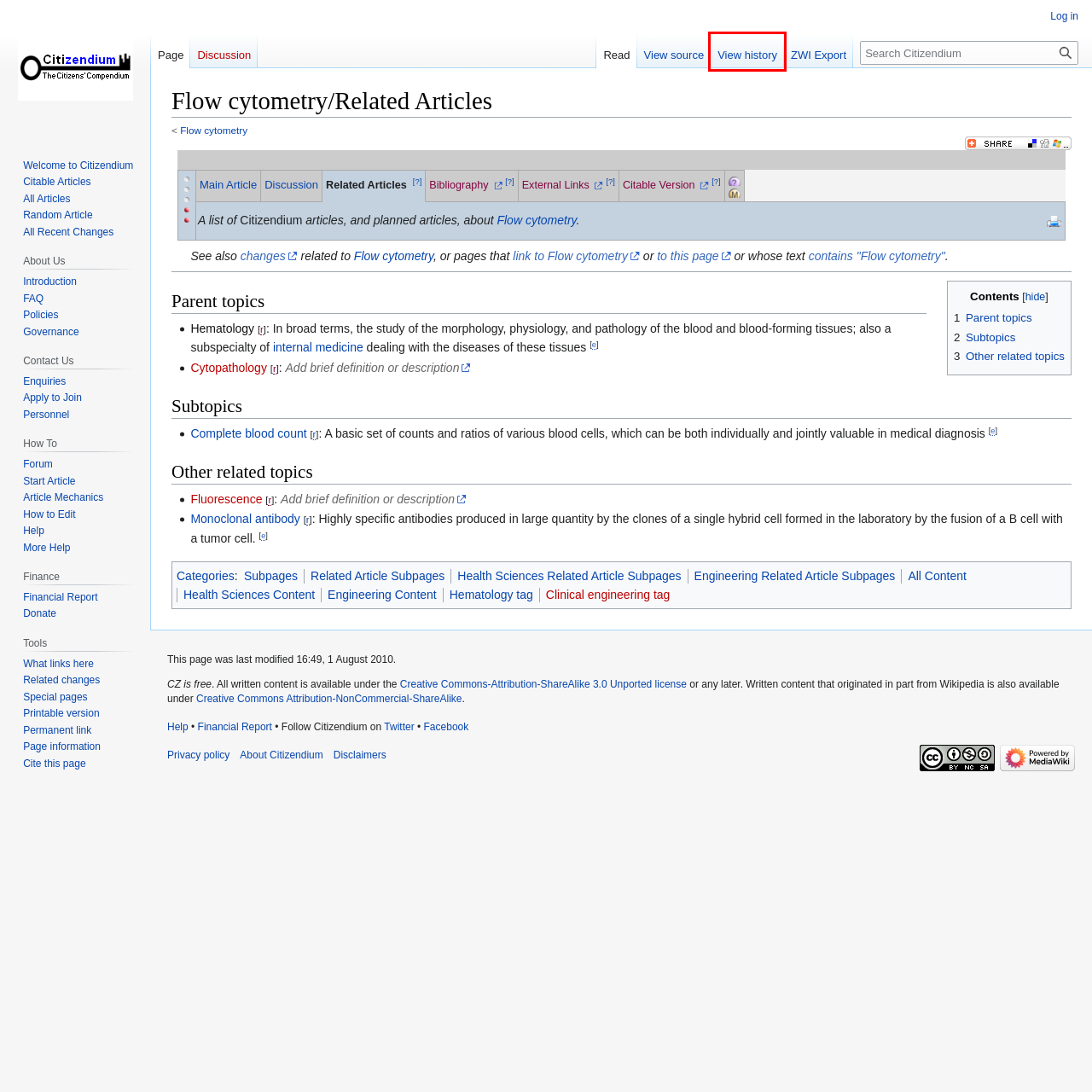Observe the provided screenshot of a webpage that has a red rectangle bounding box. Determine the webpage description that best matches the new webpage after clicking the element inside the red bounding box. Here are the candidates:
A. CC BY-NC-SA 4.0 Deed | Attribution-NonCommercial-ShareAlike 4.0 International
 | Creative Commons
B. Flow cytometry/Related Articles/wiki/index.php: Revision history - Citizendium
C. CZ:Creative Commons CC-by-sa 3.0 - Citizendium
D. View source for Welcome to Citizendium - Citizendium
E. Pages that link to "Flow cytometry/Related Articles" - Citizendium
F. View source for Flow cytometry/External Links - Citizendium
G. View source for Fluorescence/Definition - Citizendium
H. Information for "Flow cytometry/Related Articles/wiki/index.php" - Citizendium

B